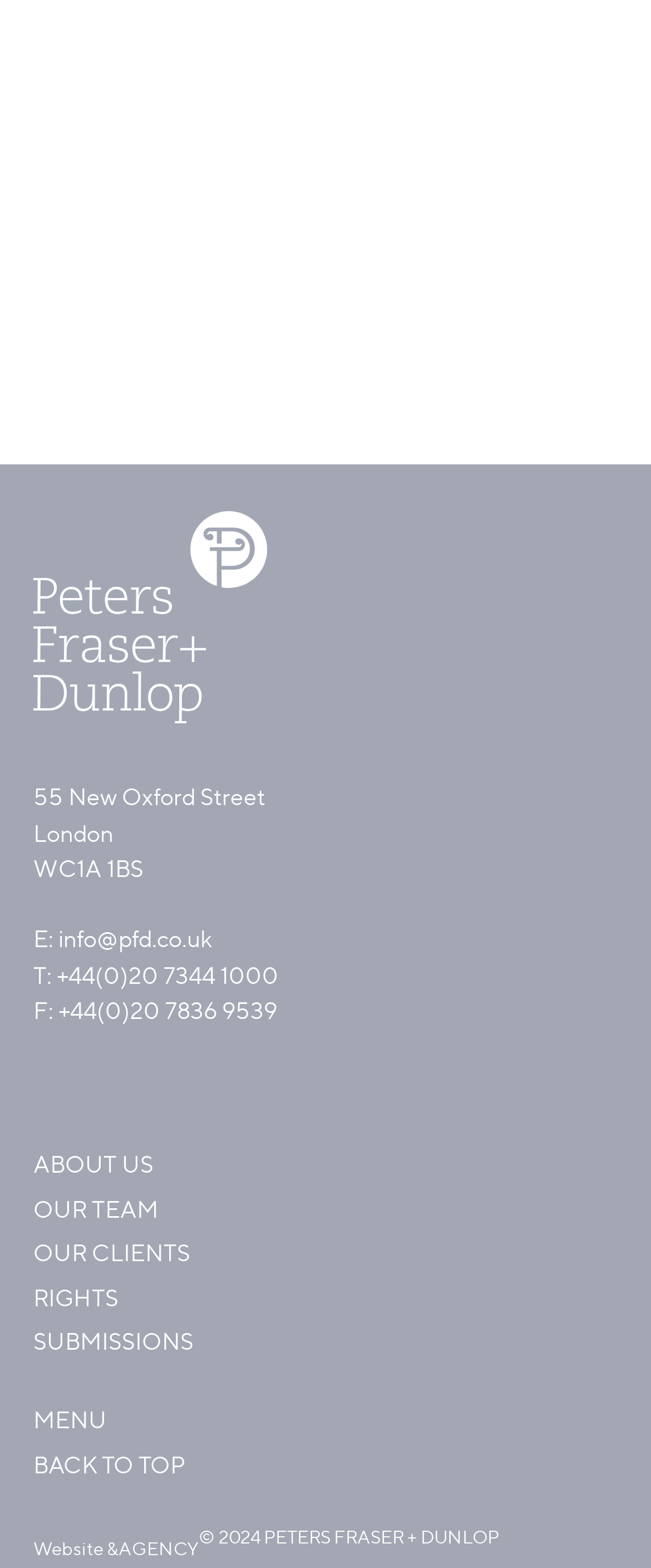Determine the bounding box coordinates of the region I should click to achieve the following instruction: "View the 'Retronaut' website". Ensure the bounding box coordinates are four float numbers between 0 and 1, i.e., [left, top, right, bottom].

None